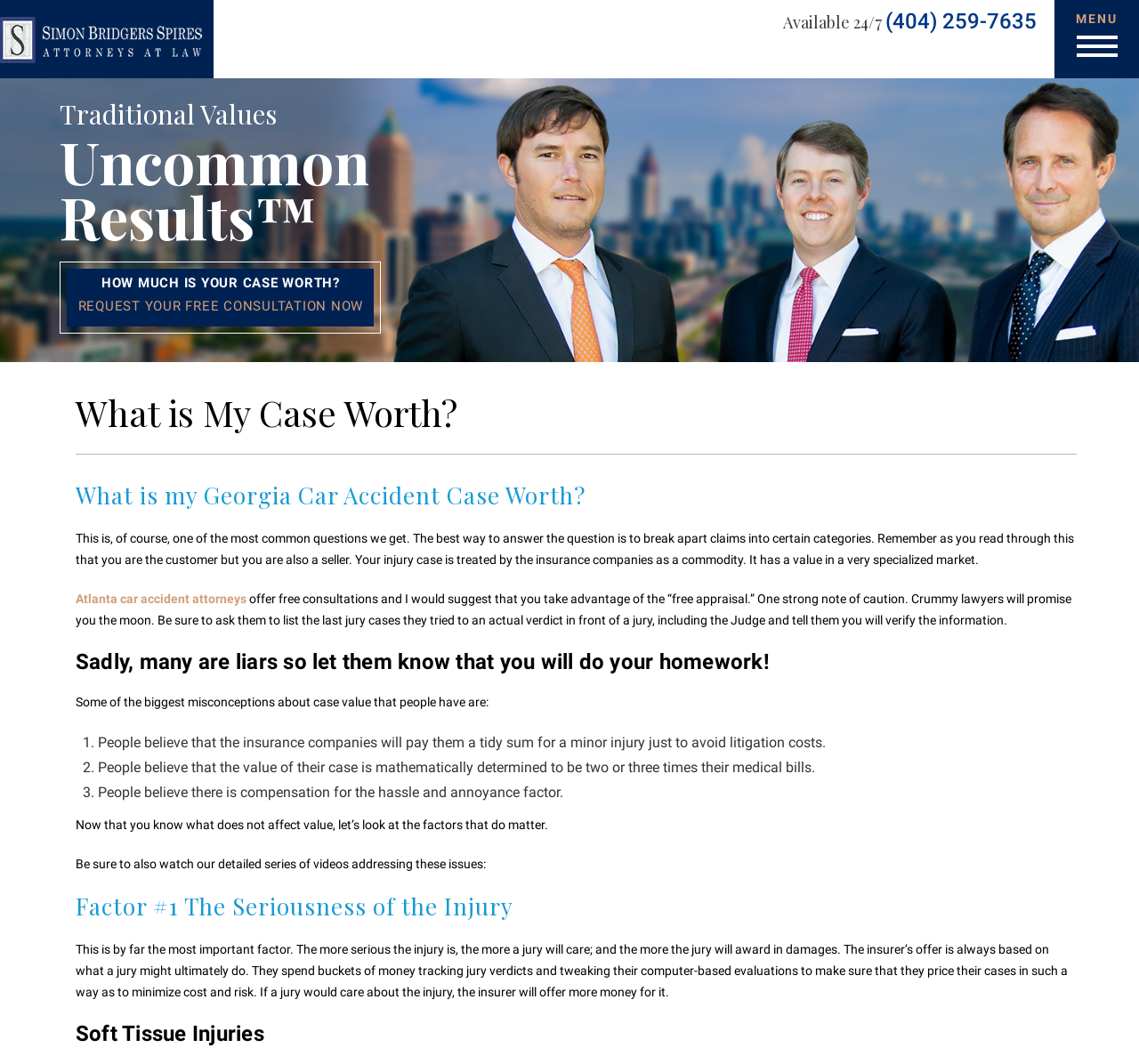Given the webpage screenshot and the description, determine the bounding box coordinates (top-left x, top-left y, bottom-right x, bottom-right y) that define the location of the UI element matching this description: (404) 259-7635

[0.777, 0.004, 0.91, 0.036]